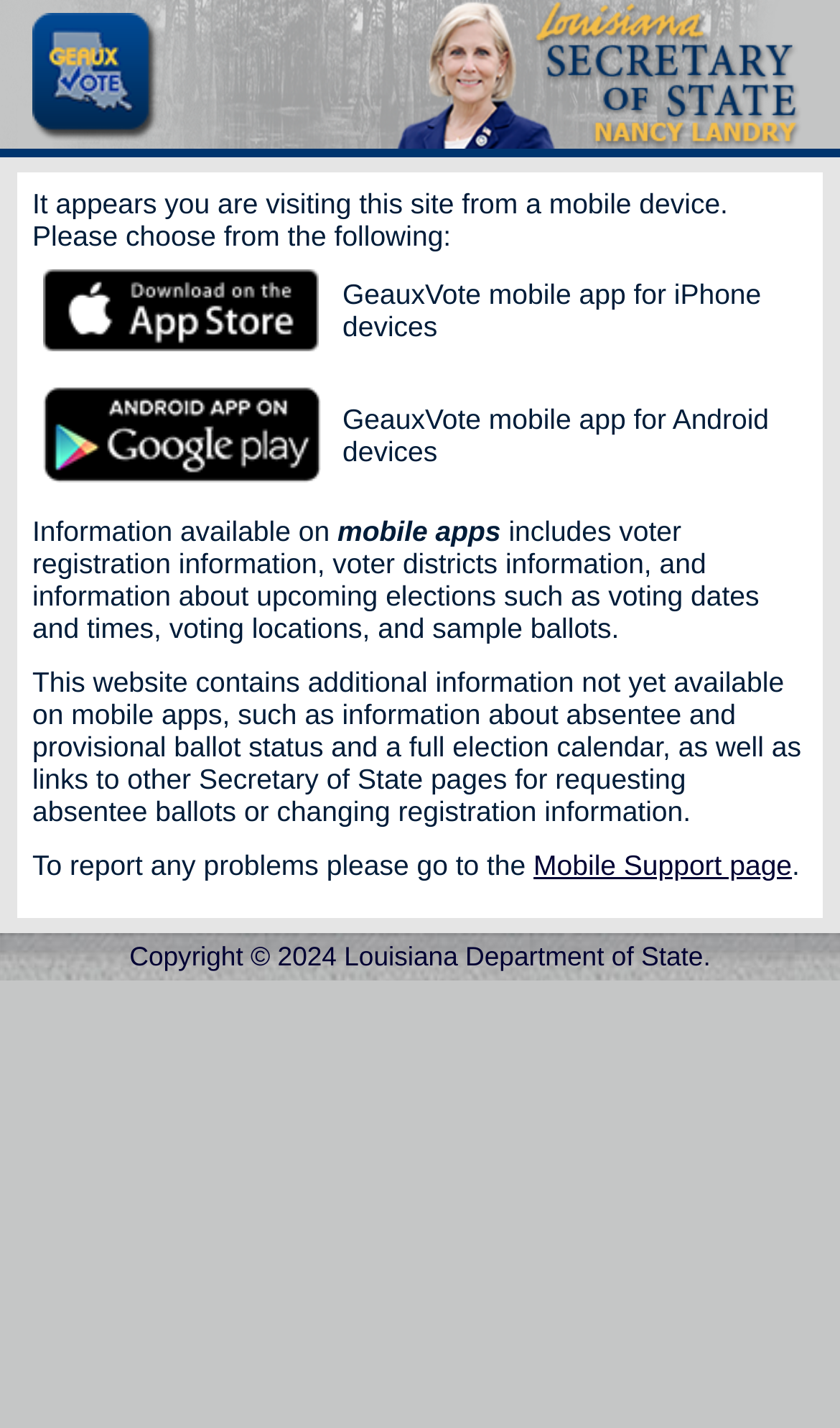Offer a detailed account of what is visible on the webpage.

The webpage is titled "Mobile Options" and appears to be a mobile device-specific page. At the top, there is an image of the Louisiana Secretary of State logo. Below the logo, a message is displayed, stating that the user is visiting the site from a mobile device and is prompted to choose from the following options.

The main content is organized in a table layout with two rows. The first row contains two columns, with the left column featuring a link to download the app on the Apple App Store, accompanied by an image of the app's logo. The right column displays text describing the GeauxVote mobile app for iPhone devices.

The second row also has two columns, with the left column featuring a link to the Android app on Google Play, accompanied by an image of the app's logo. The right column displays text describing the GeauxVote mobile app for Android devices.

Below the table, there are several paragraphs of text. The first paragraph explains that the mobile apps provide information on voter registration, voter districts, and upcoming elections. The second paragraph details the additional information available on the website, including absentee and provisional ballot status, a full election calendar, and links to other Secretary of State pages.

A message at the bottom of the page invites users to report any problems by visiting the Mobile Support page, which is linked. Finally, a copyright notice is displayed at the very bottom, stating "Copyright © 2024 Louisiana Department of State."